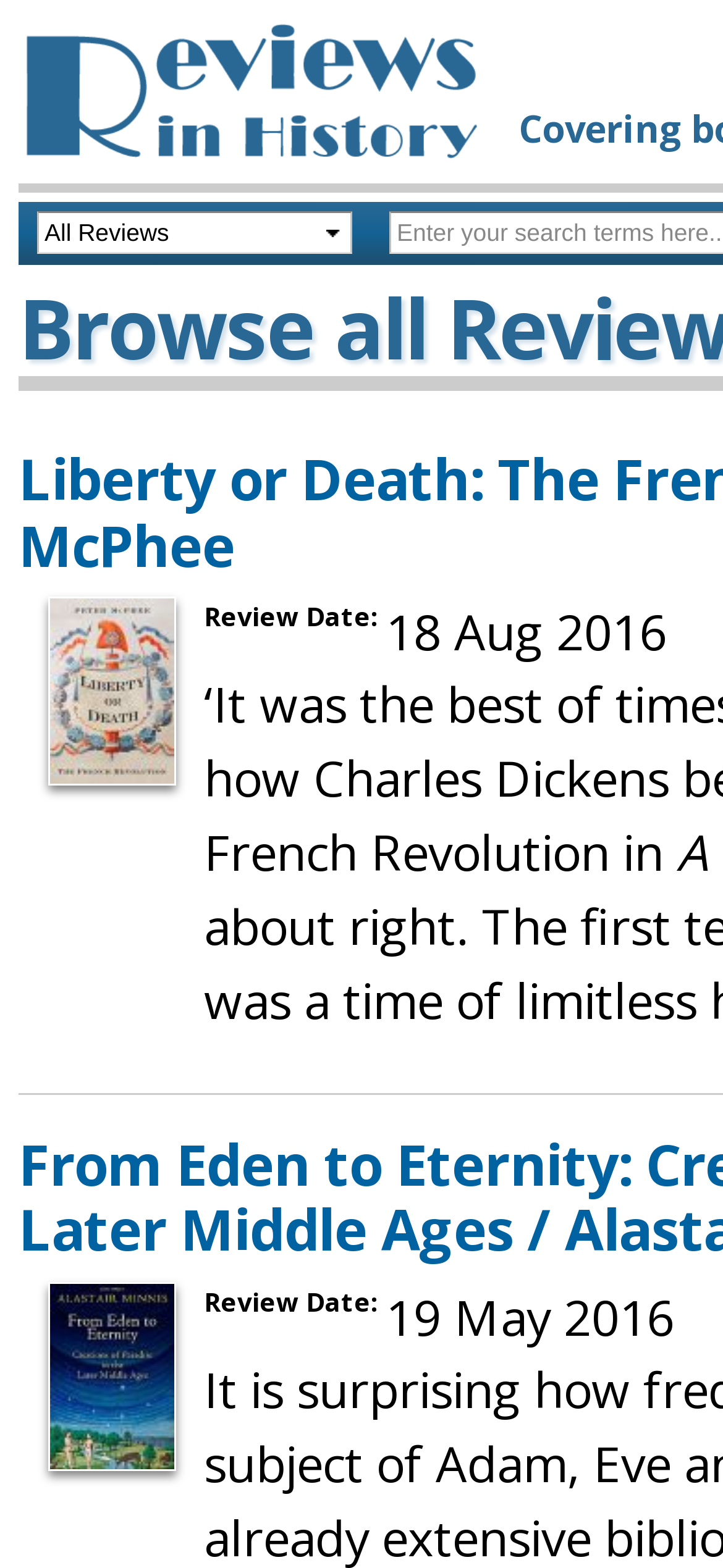Convey a detailed summary of the webpage, mentioning all key elements.

The webpage appears to be a review archive page, with a prominent logo of "Reviews in History" at the top left corner. Below the logo, there is a combobox that allows users to select options, although it is not expanded by default.

The main content of the page is divided into sections, each containing review information. There are at least two review sections, with each section displaying the "Review Date" label followed by the actual review date. The review dates are "18 Aug 2016" and "19 May 2016", respectively. These sections are positioned in the middle of the page, with the "Review Date" labels aligned to the left and the review dates aligned to the right.

Overall, the webpage has a simple and organized layout, with a clear focus on displaying review information.